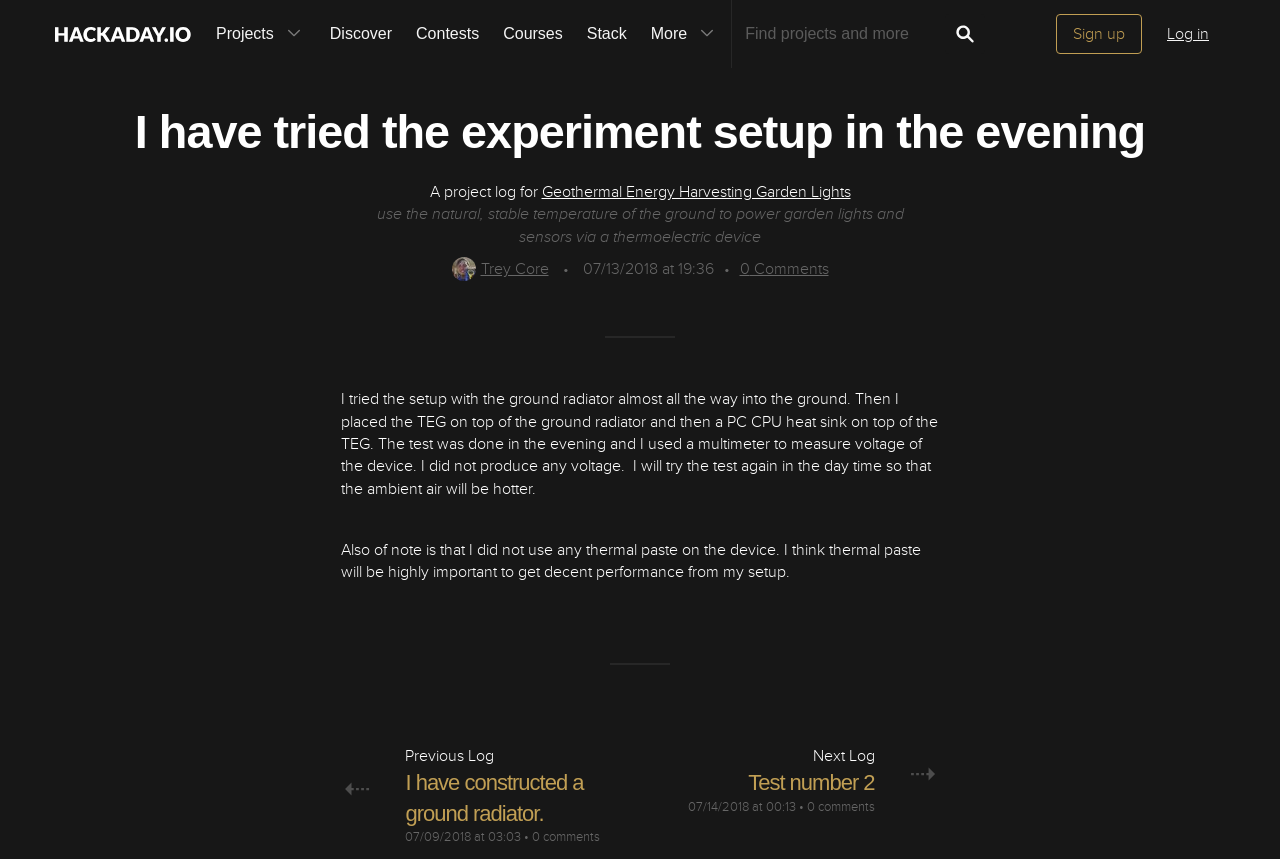Observe the image and answer the following question in detail: What is the purpose of the experiment?

The purpose of the experiment is to measure the voltage of the device, as mentioned in the text 'I used a multimeter to measure voltage of the device' on the webpage.